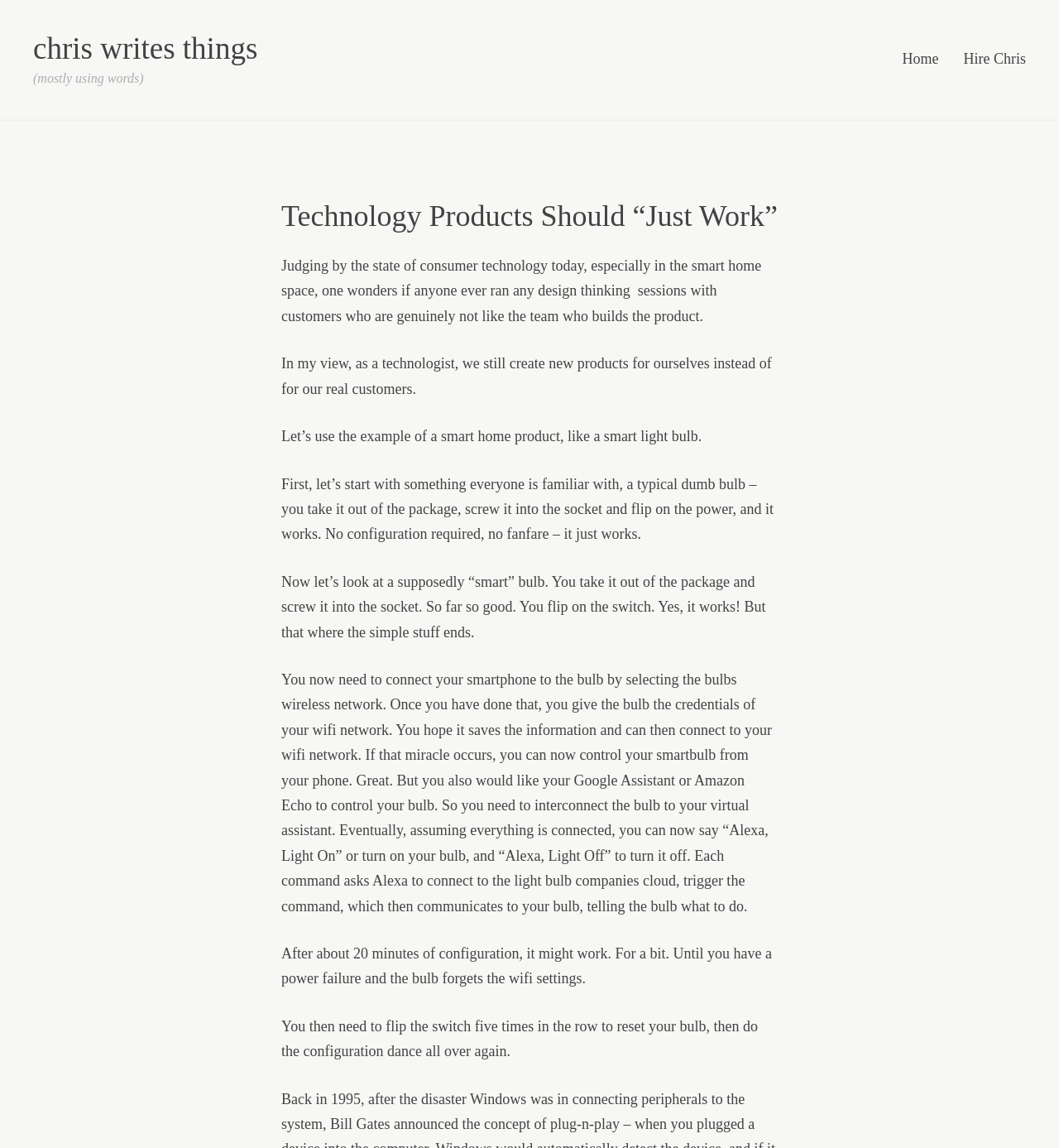Identify the text that serves as the heading for the webpage and generate it.

chris writes things